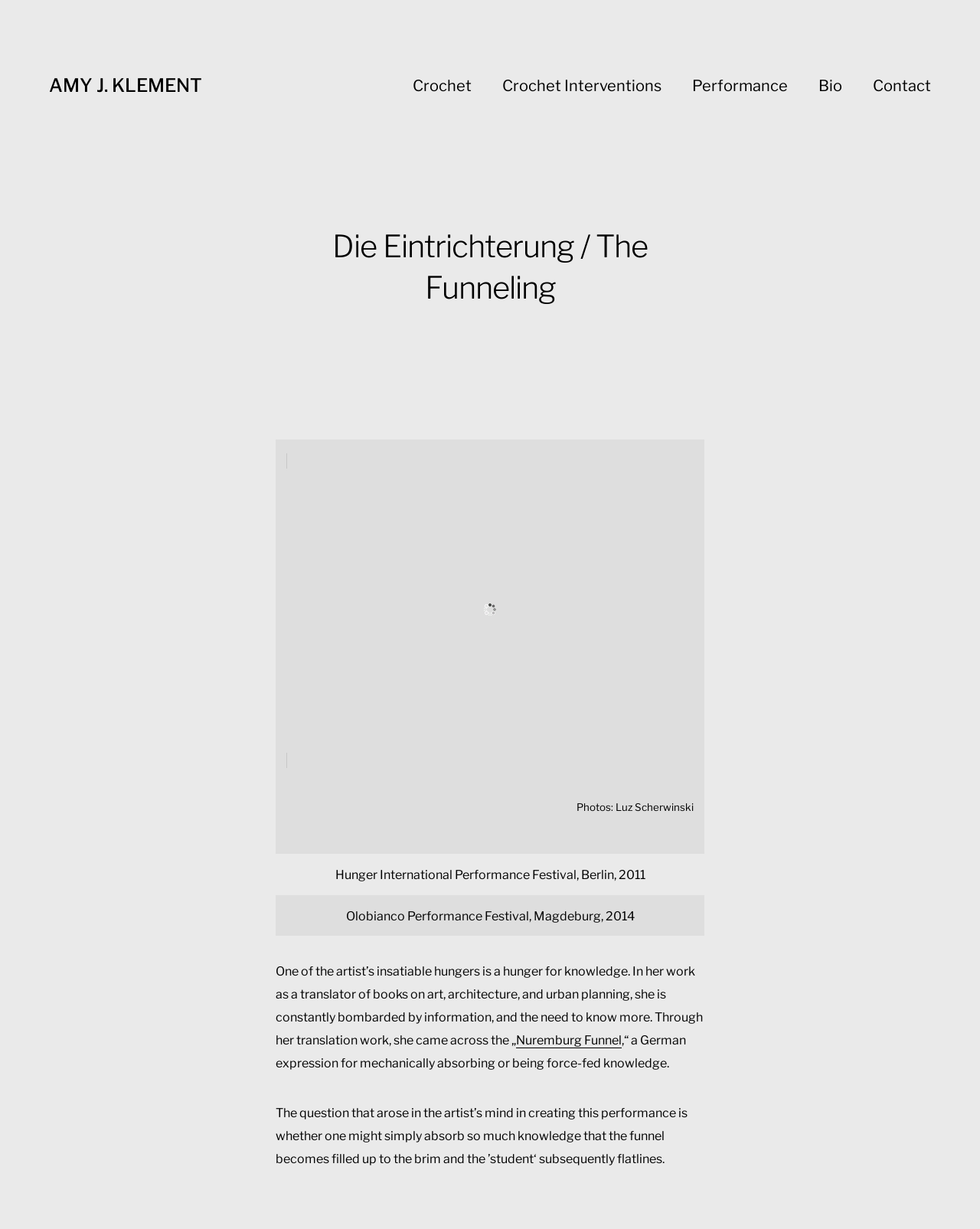Answer the question using only one word or a concise phrase: What is the name of the German expression mentioned?

Nuremburg Funnel